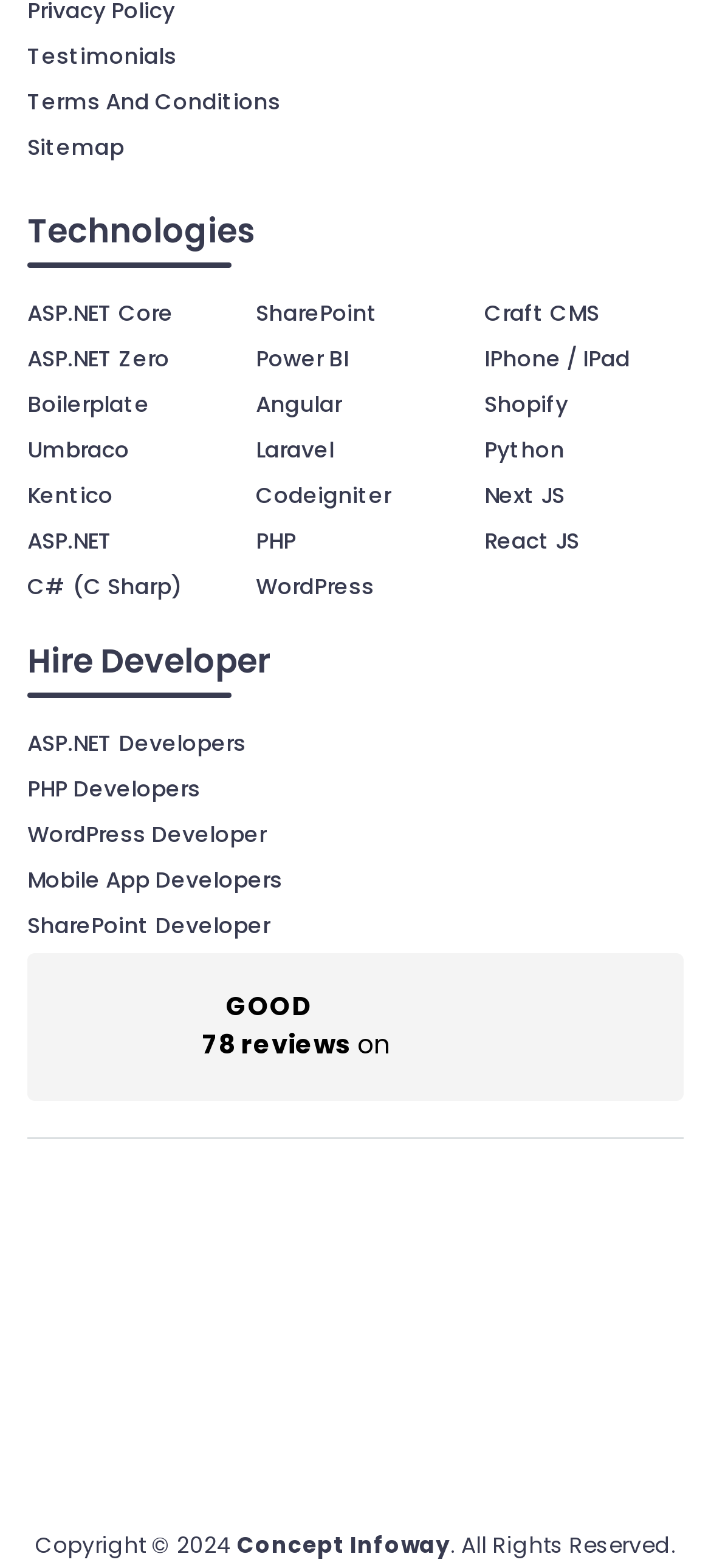Please analyze the image and give a detailed answer to the question:
What is the company name?

I found the company name 'Concept Infoway' in the footer section of the webpage, where it is mentioned as 'Copyright © 2024 Concept Infoway. All Rights Reserved.'